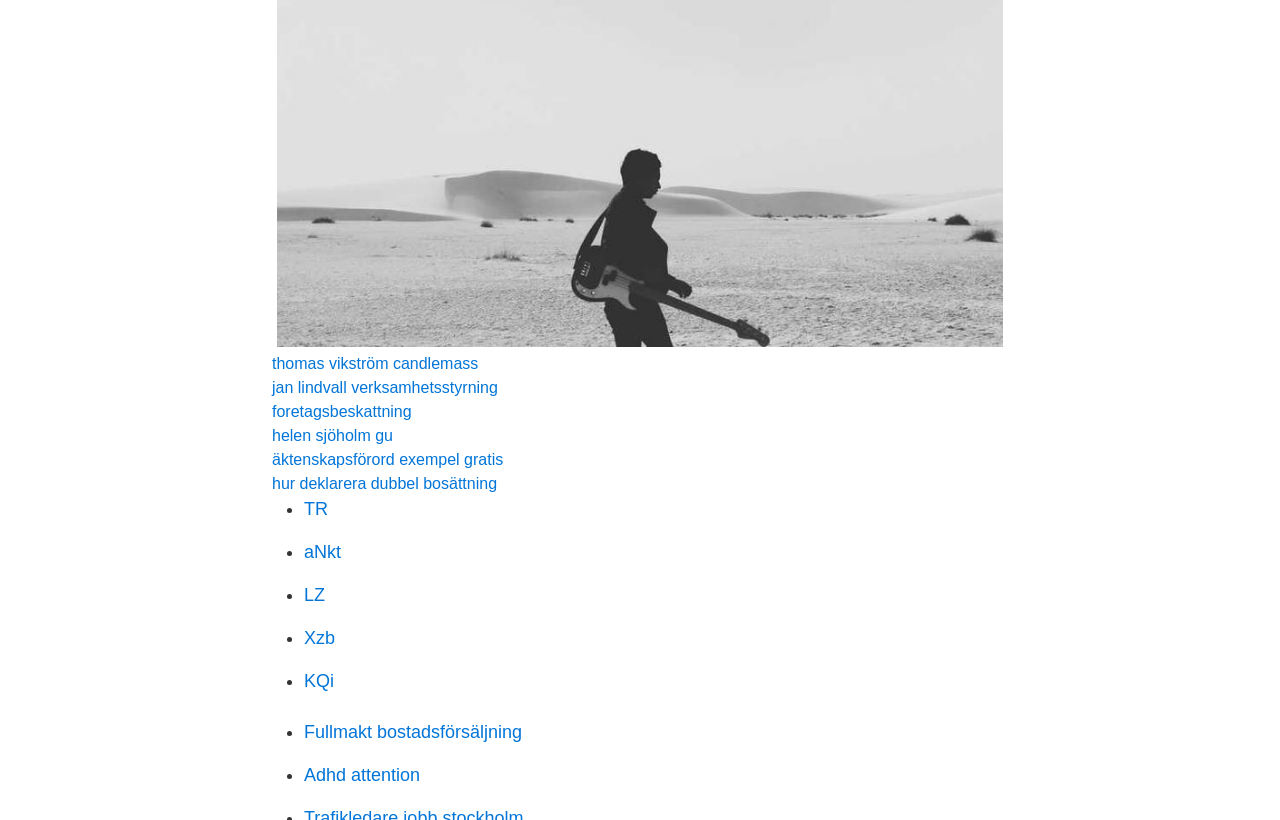Kindly determine the bounding box coordinates for the clickable area to achieve the given instruction: "Click on the link to Thomas Vikström Candlemass".

[0.212, 0.432, 0.374, 0.453]